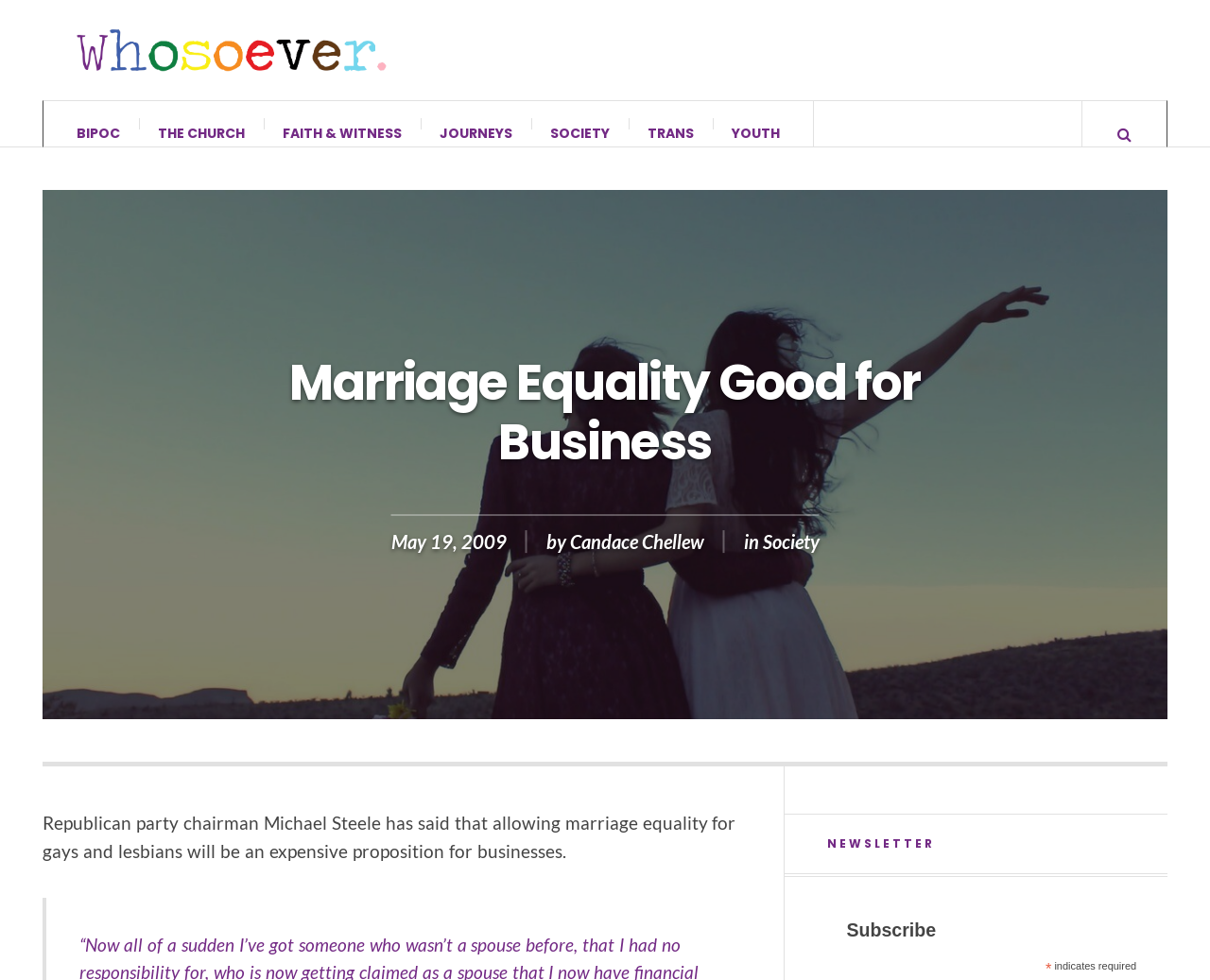Use a single word or phrase to respond to the question:
What is the name of the party chairman mentioned?

Michael Steele